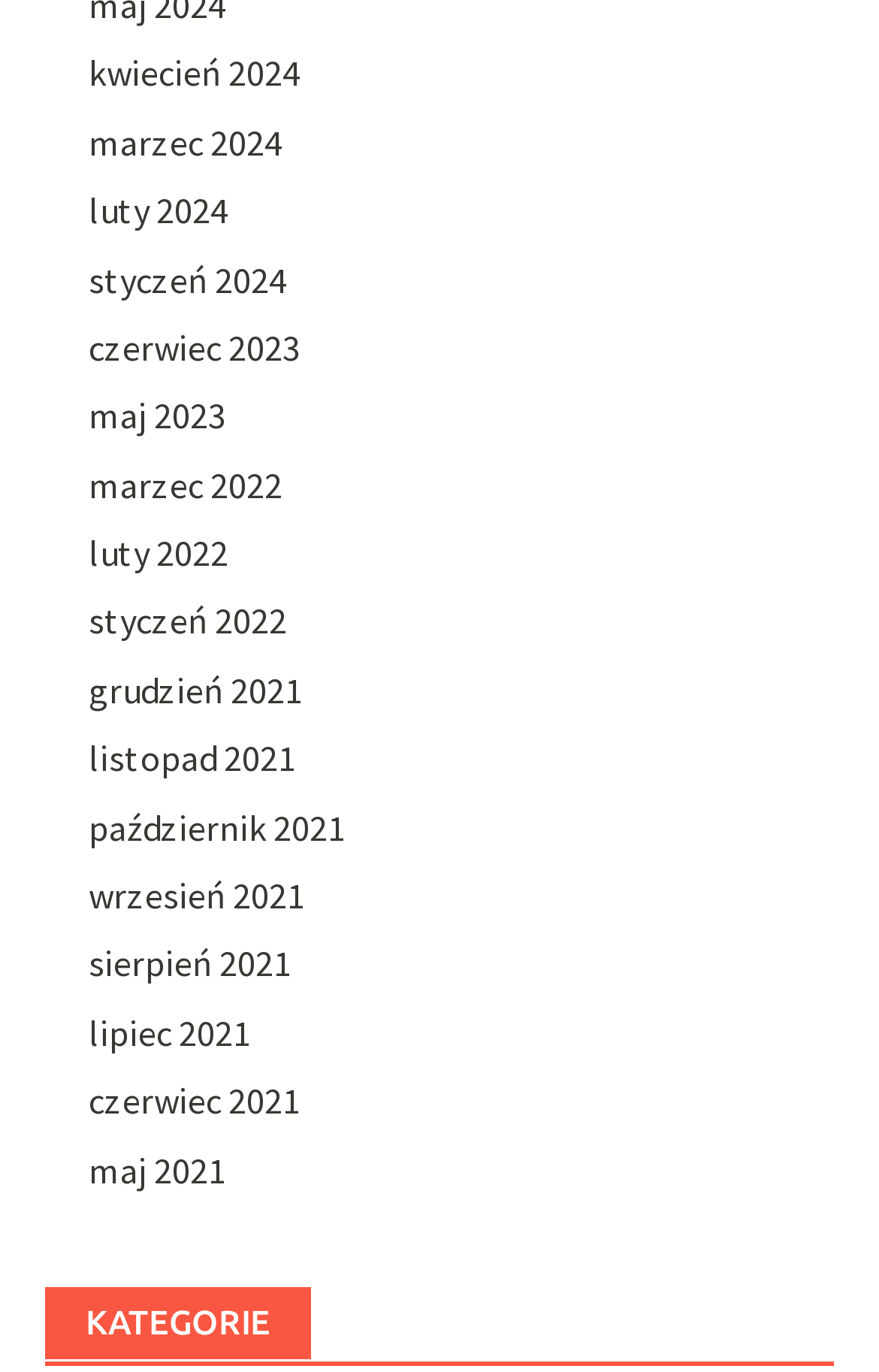Kindly determine the bounding box coordinates for the area that needs to be clicked to execute this instruction: "View archives for June 2023".

[0.1, 0.236, 0.342, 0.269]